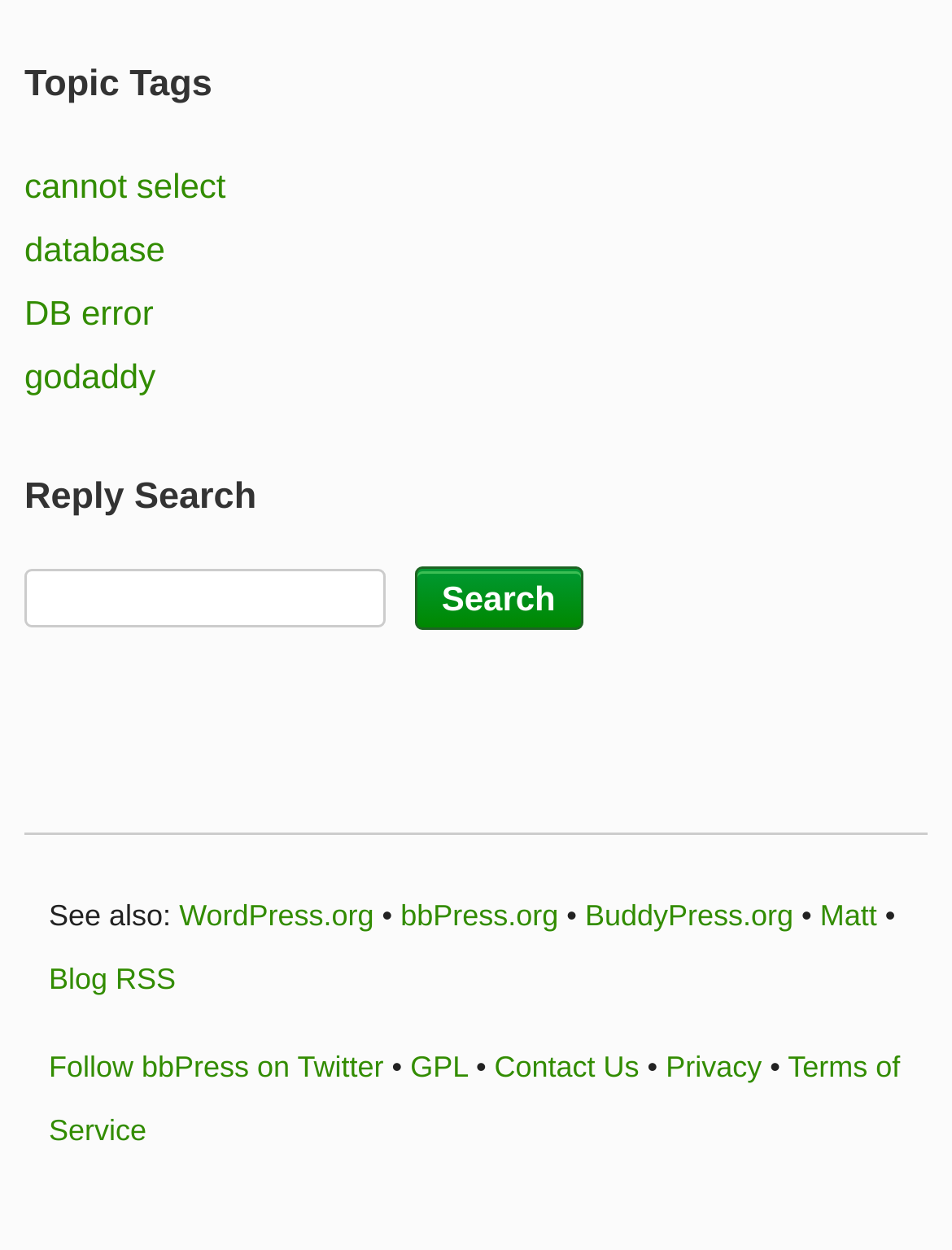Answer succinctly with a single word or phrase:
What is the last link at the bottom of the webpage?

Terms of Service